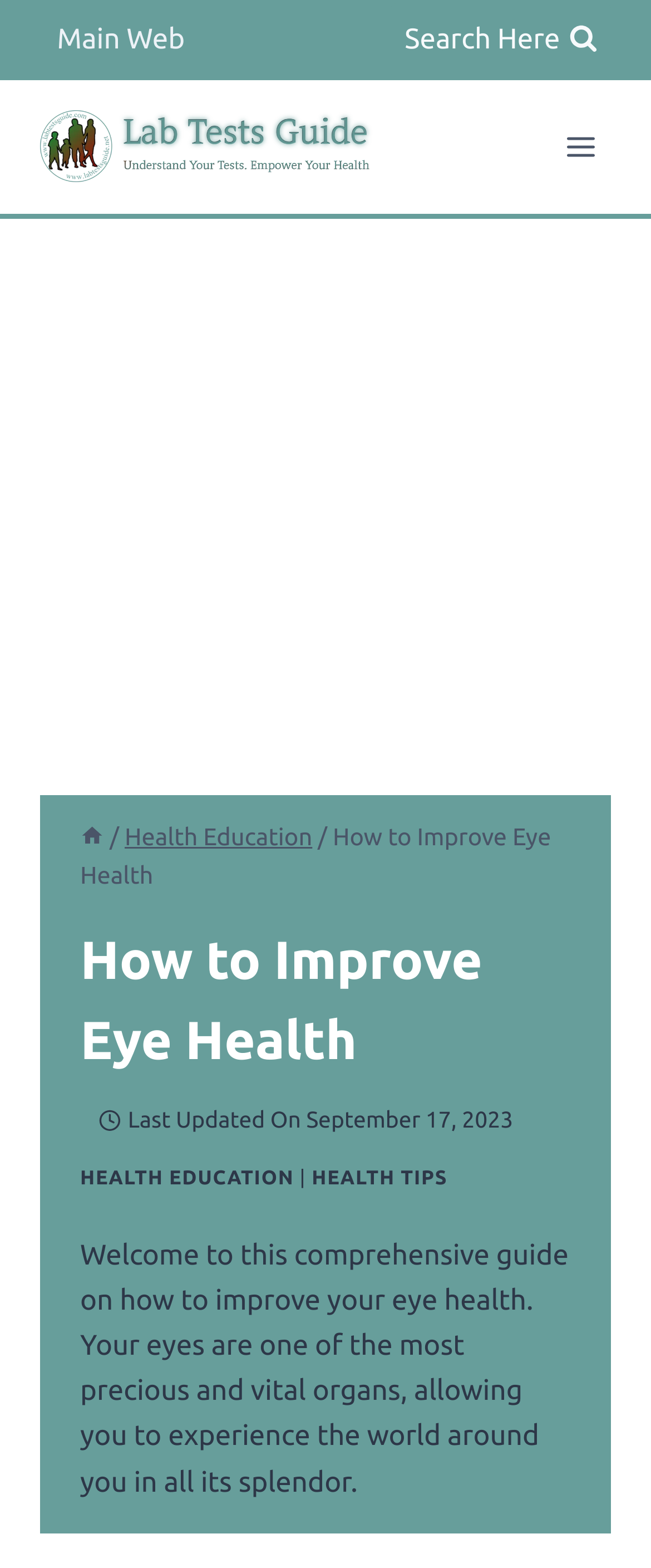Determine the bounding box coordinates of the element that should be clicked to execute the following command: "Visit the main web".

[0.062, 0.0, 0.31, 0.051]